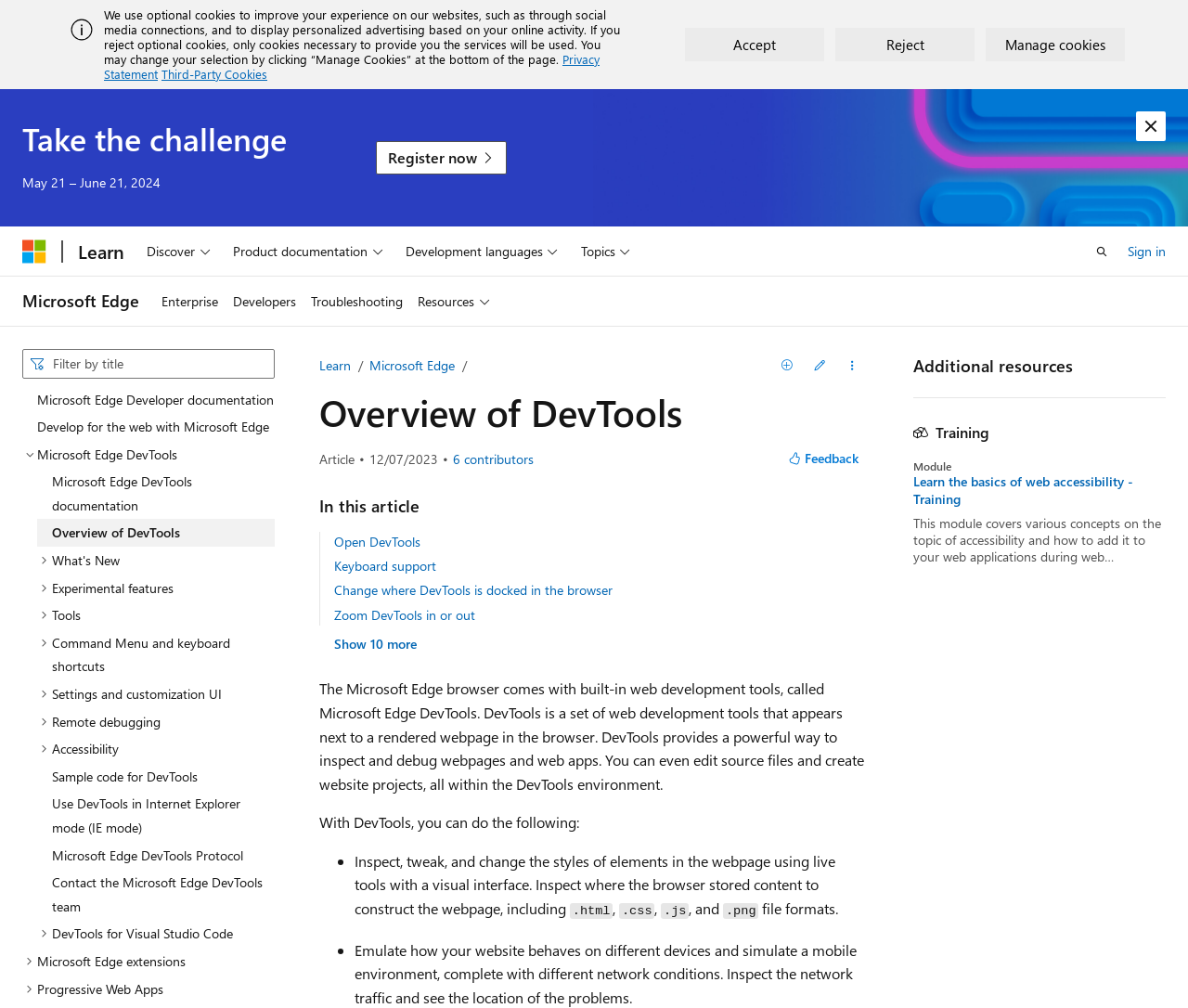Please identify the coordinates of the bounding box that should be clicked to fulfill this instruction: "Leave a reply".

None